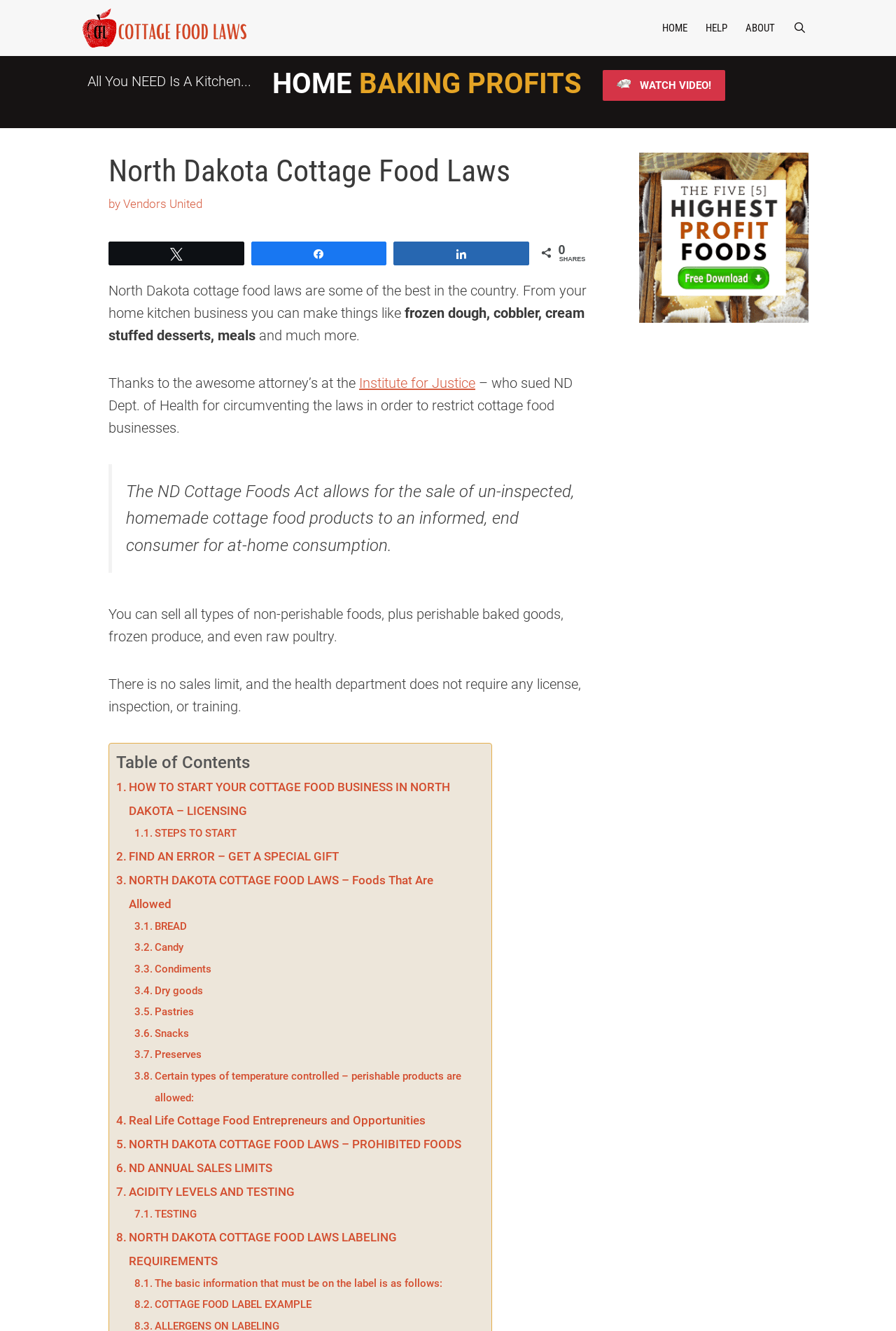Pinpoint the bounding box coordinates of the clickable area needed to execute the instruction: "Share on Twitter". The coordinates should be specified as four float numbers between 0 and 1, i.e., [left, top, right, bottom].

[0.122, 0.182, 0.271, 0.198]